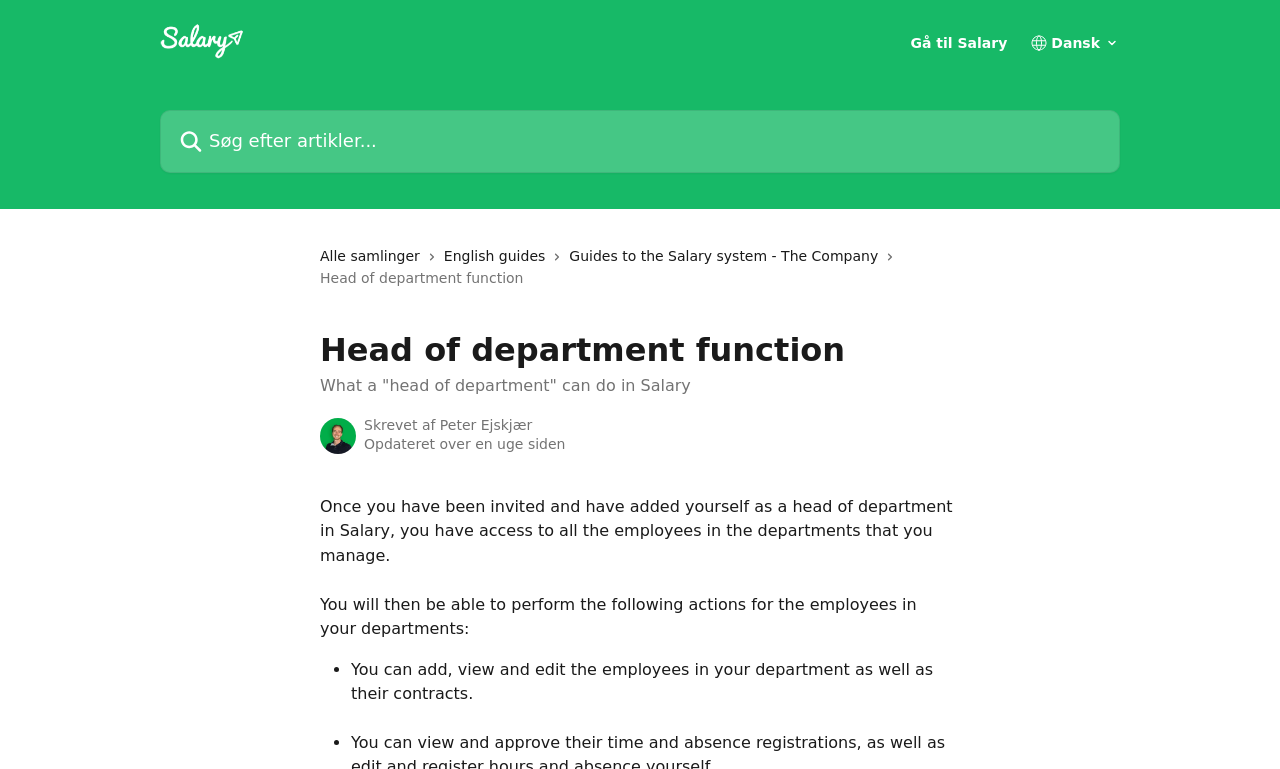Please examine the image and answer the question with a detailed explanation:
What is the purpose of the search box?

The search box on the webpage is labeled 'Søg efter artikler...' (meaning 'search for articles...' in Danish), indicating that its purpose is to search for articles or content related to the Salary system.